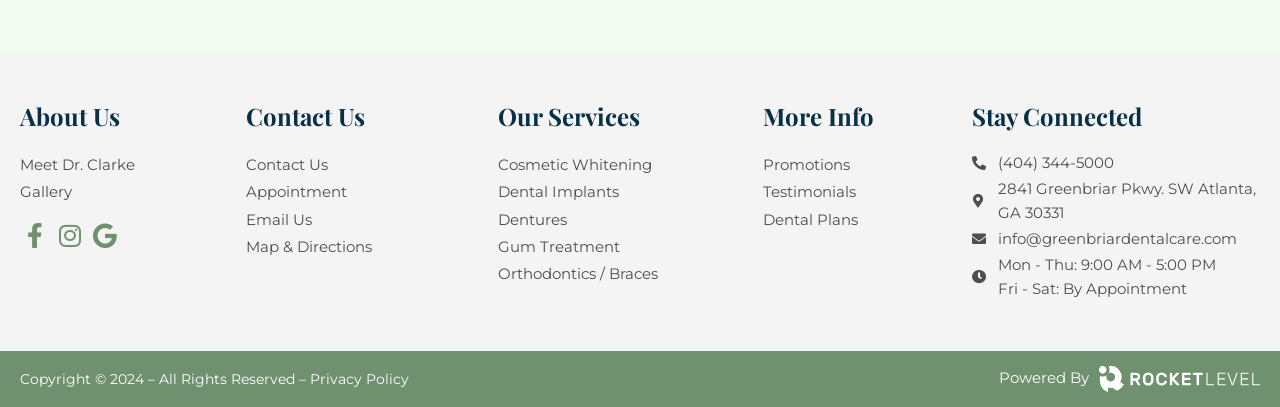Determine the bounding box coordinates of the element's region needed to click to follow the instruction: "Contact Us". Provide these coordinates as four float numbers between 0 and 1, formatted as [left, top, right, bottom].

[0.192, 0.371, 0.373, 0.438]